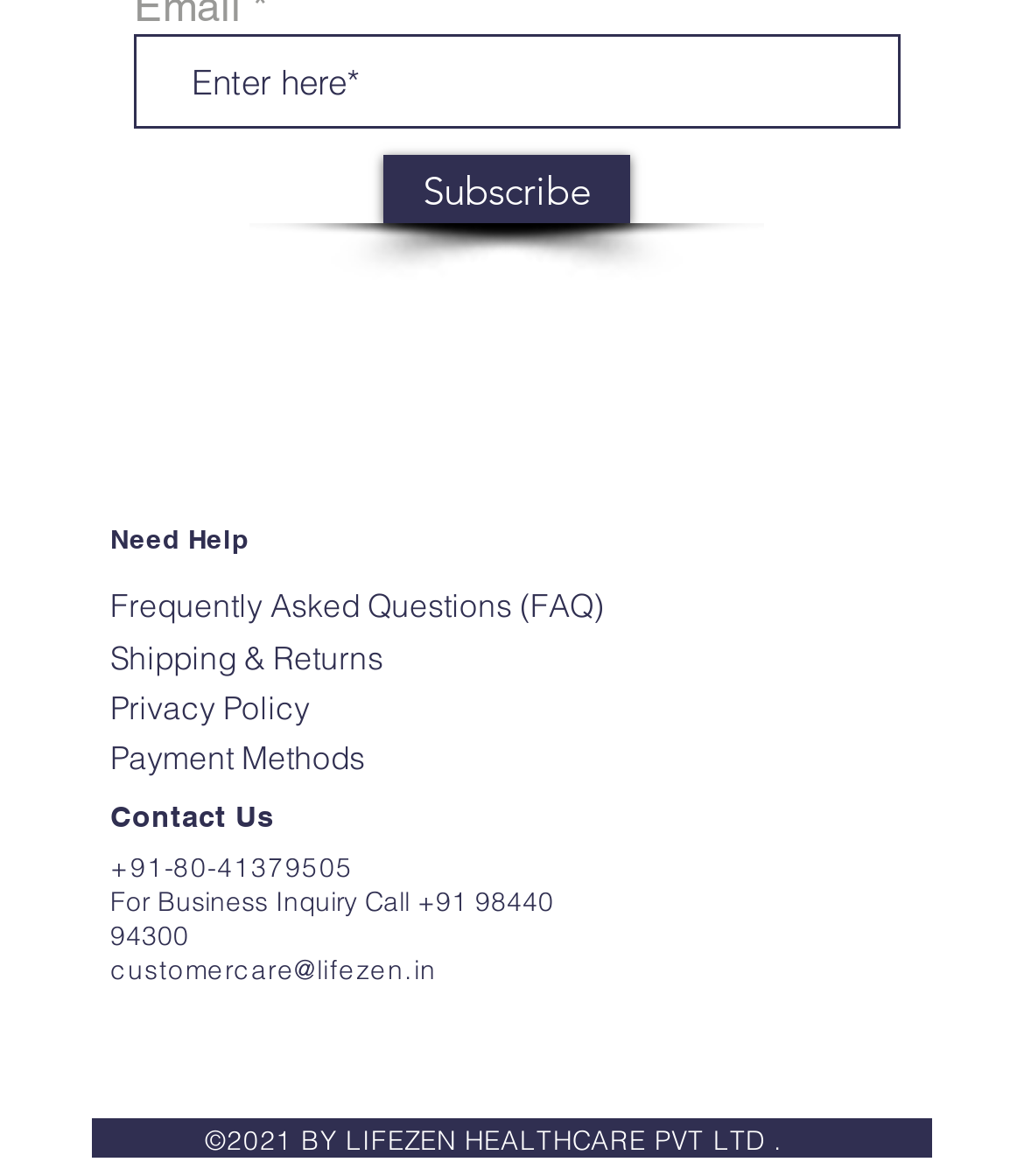What social media platforms are listed?
Answer the question with a single word or phrase derived from the image.

Facebook, Instagram, LinkedIn, YouTube